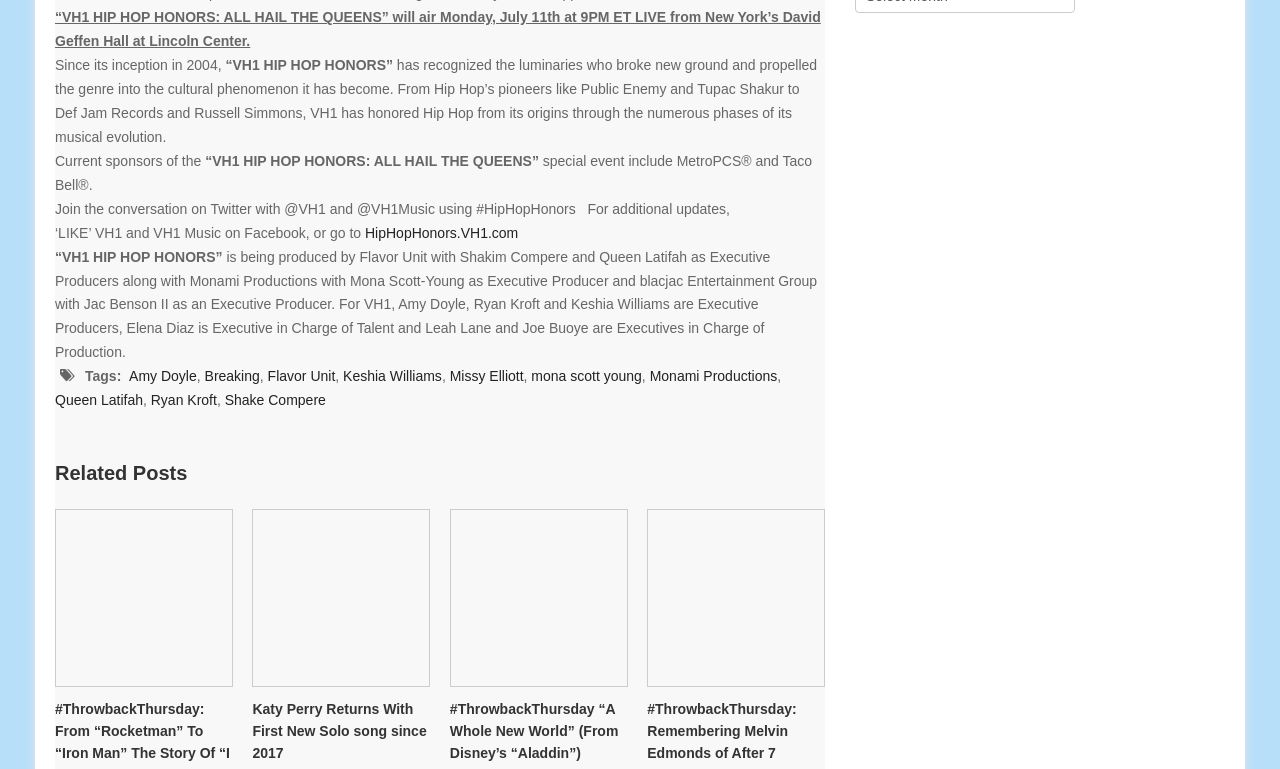What is the title of the event?
Answer the question in a detailed and comprehensive manner.

I found the title of the event by looking at the first StaticText element, which contains the text '“VH1 HIP HOP HONORS: ALL HAIL THE QUEENS” will air Monday, July 11th at 9PM ET LIVE from New York’s David Geffen Hall at Lincoln Center.' The title is the part that says 'VH1 HIP HOP HONORS: ALL HAIL THE QUEENS'.